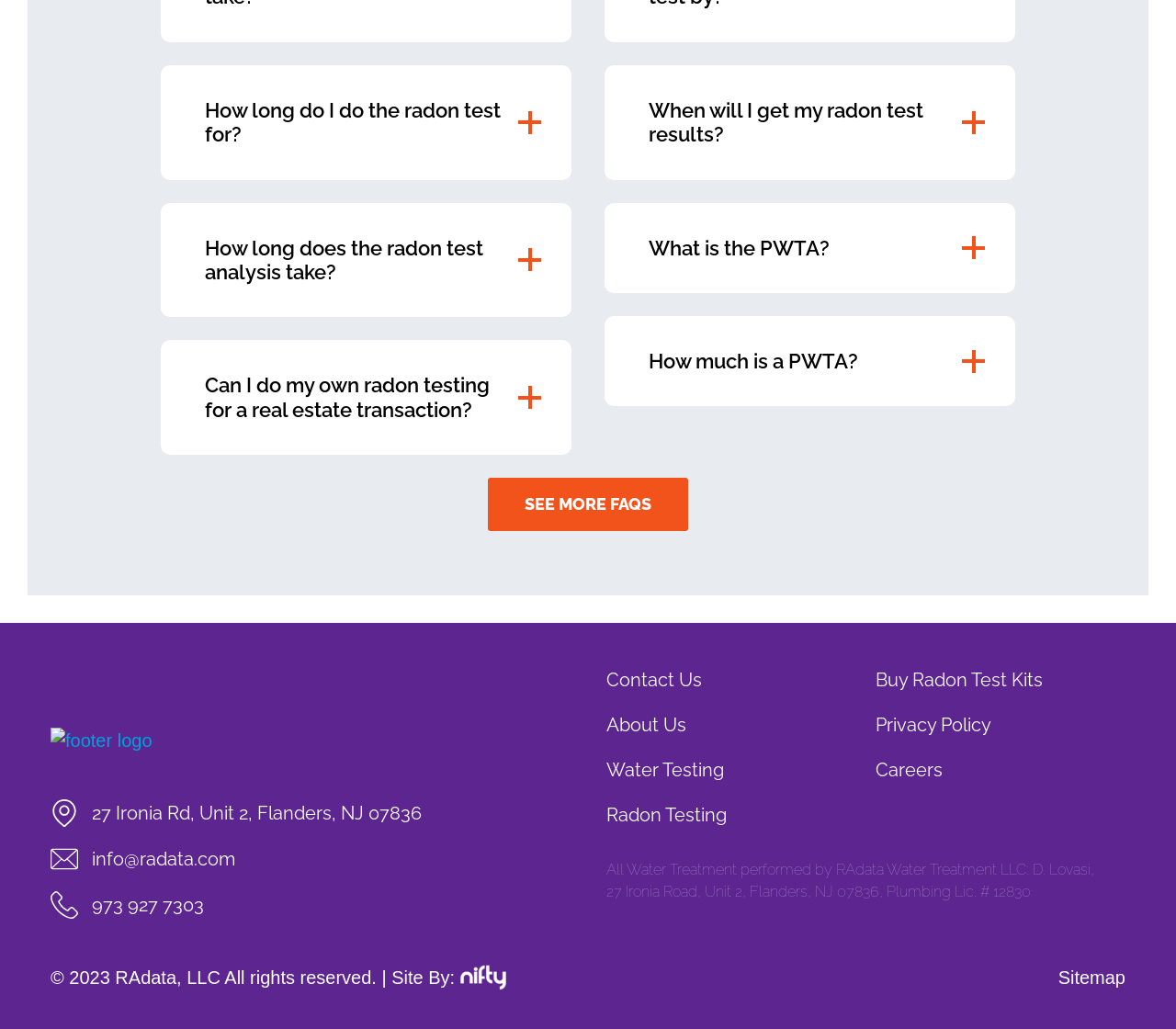What is the address of RAdata?
Provide a detailed and extensive answer to the question.

The answer can be found in the StaticText element that displays the address, which is located at the bottom of the webpage.